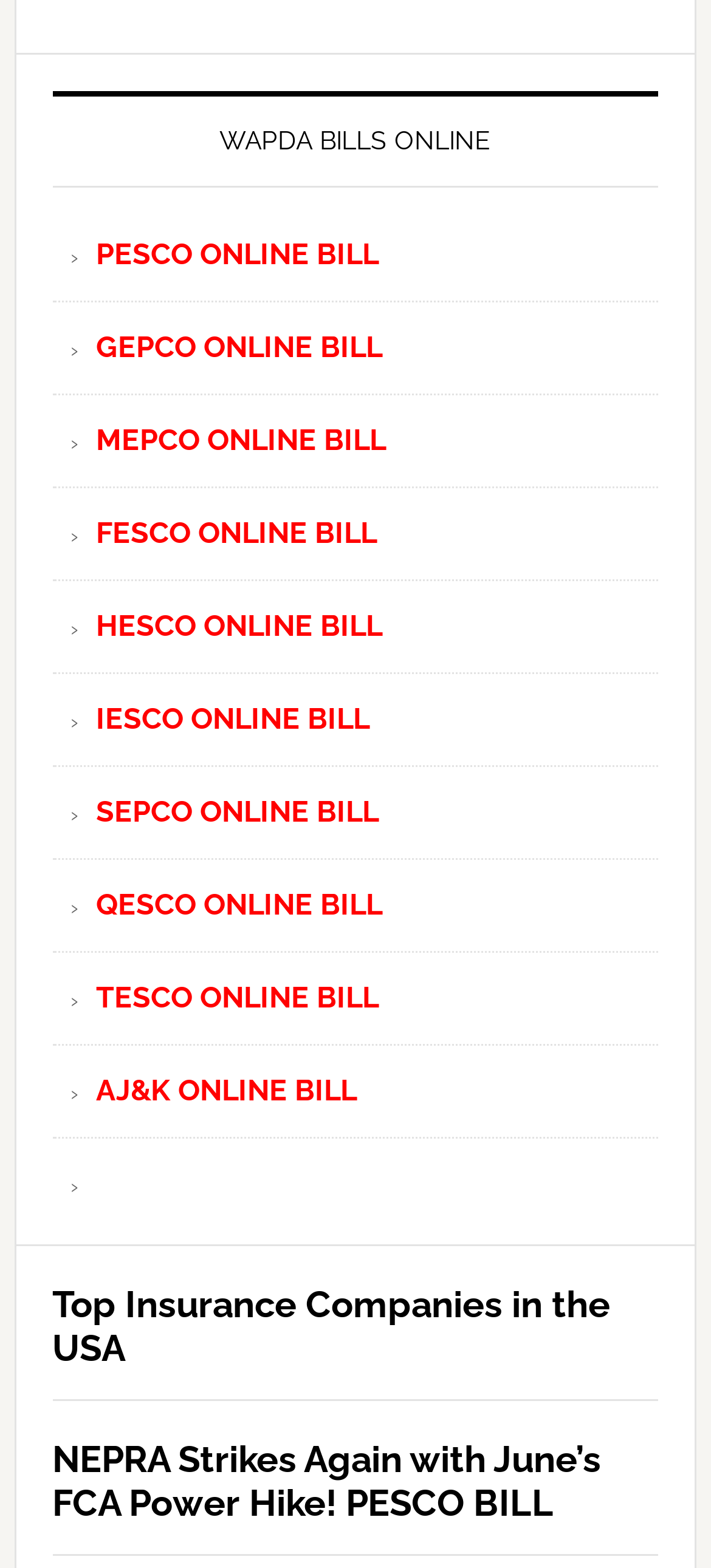Please find the bounding box coordinates of the clickable region needed to complete the following instruction: "click FESCO ONLINE BILL". The bounding box coordinates must consist of four float numbers between 0 and 1, i.e., [left, top, right, bottom].

[0.135, 0.329, 0.53, 0.351]